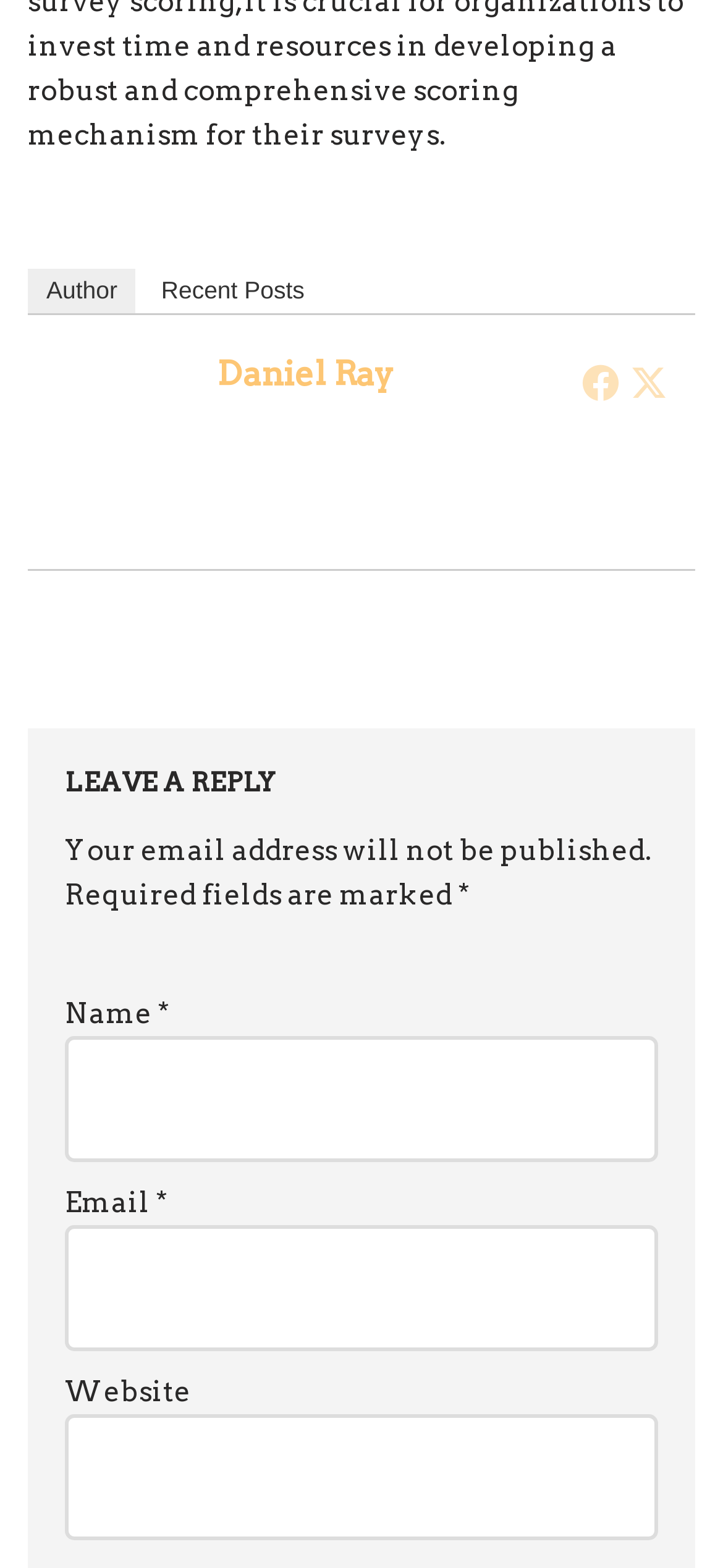Predict the bounding box coordinates of the UI element that matches this description: "parent_node: Email * aria-describedby="email-notes" name="email"". The coordinates should be in the format [left, top, right, bottom] with each value between 0 and 1.

[0.09, 0.781, 0.91, 0.862]